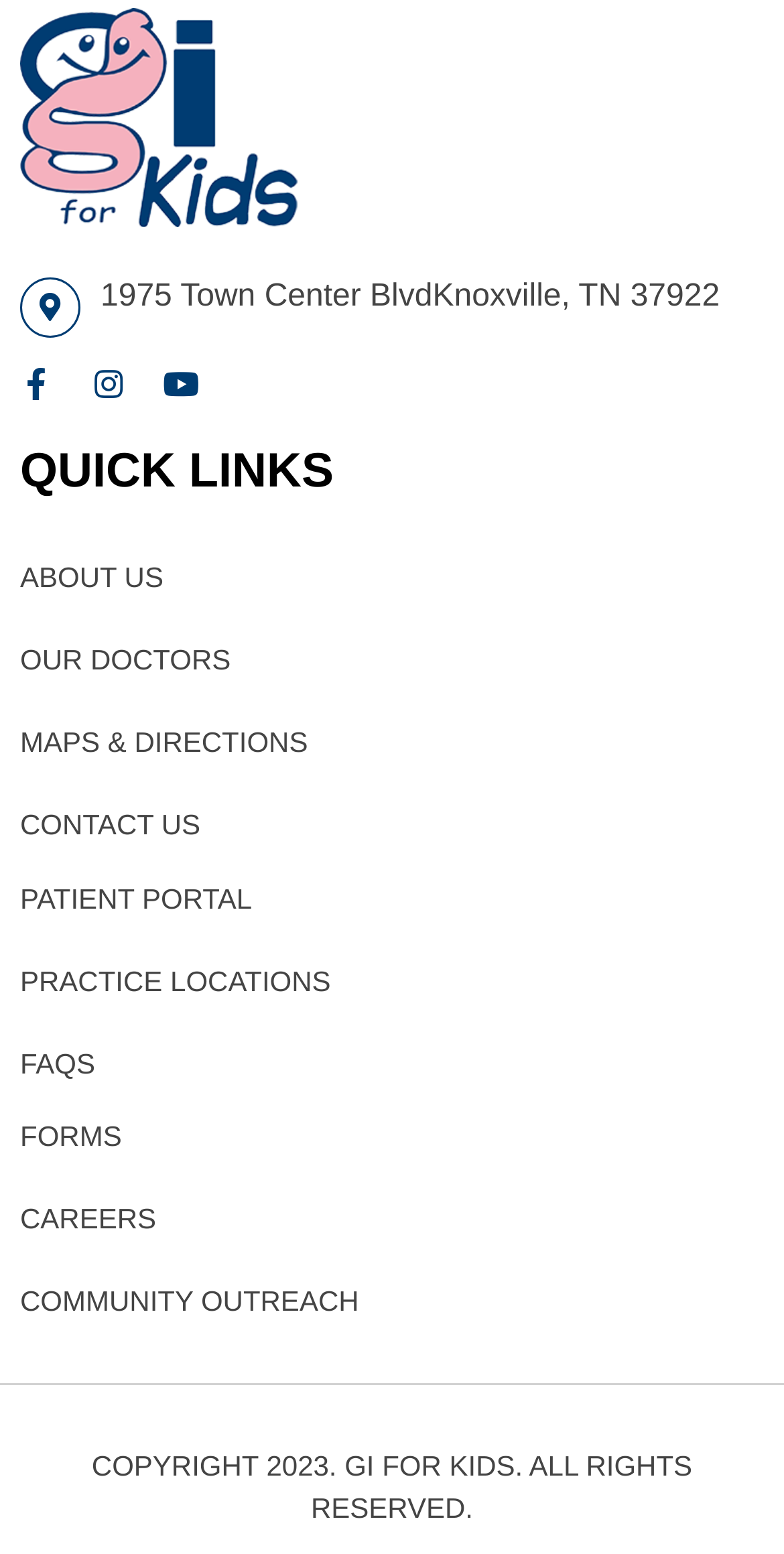Identify the bounding box coordinates of the clickable region required to complete the instruction: "Search for something". The coordinates should be given as four float numbers within the range of 0 and 1, i.e., [left, top, right, bottom].

None